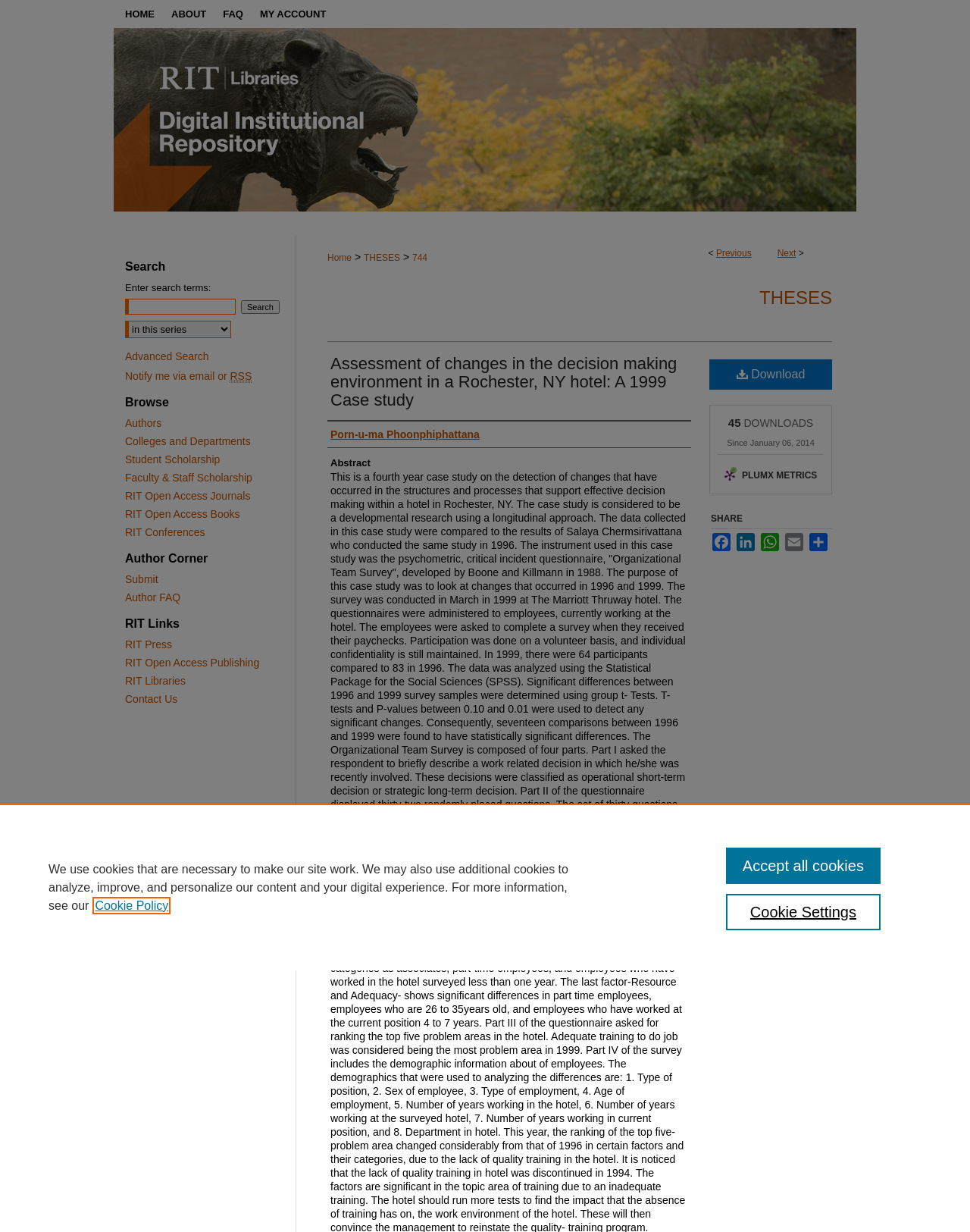Indicate the bounding box coordinates of the clickable region to achieve the following instruction: "Click on the 'HOME' link."

[0.117, 0.0, 0.168, 0.023]